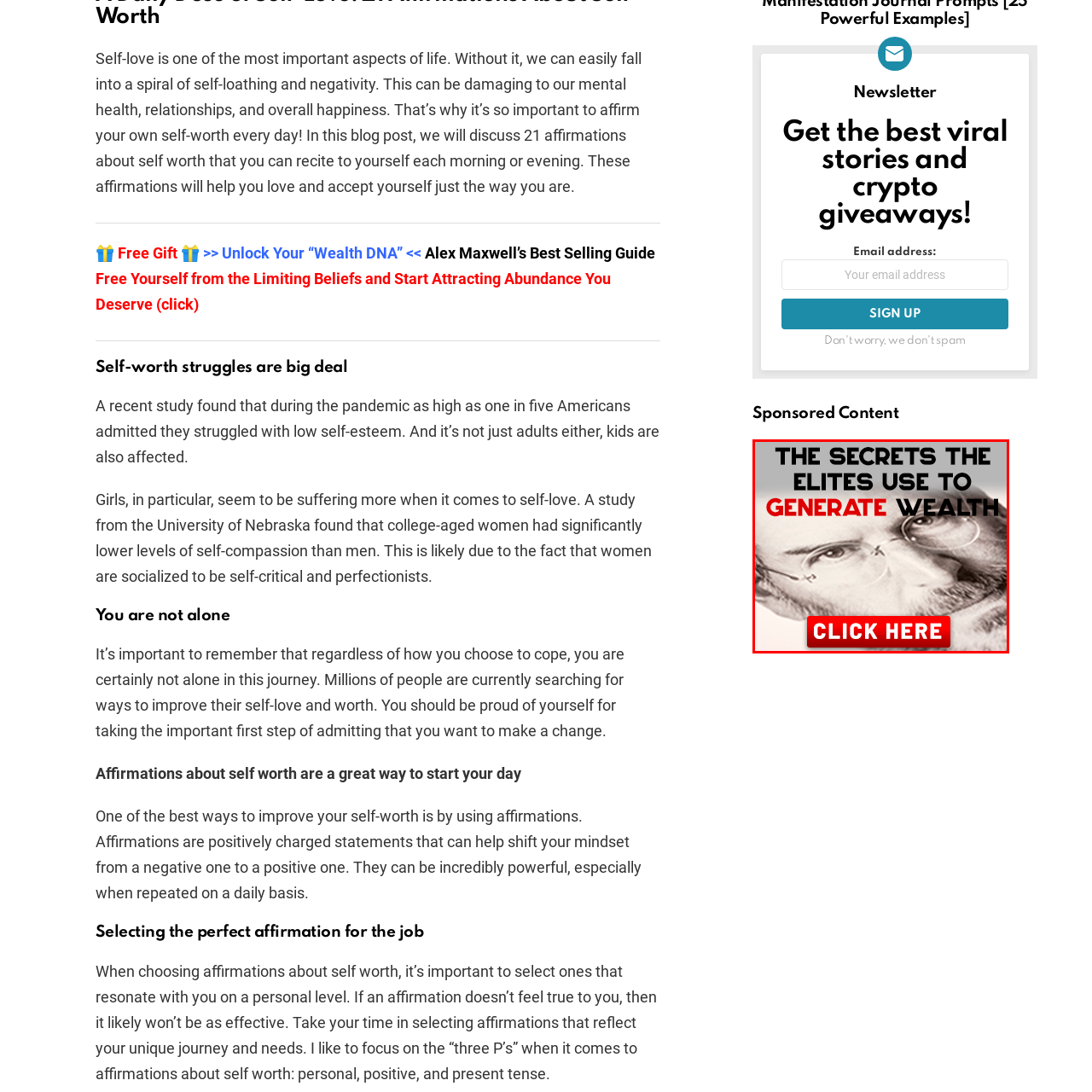Who is likely depicted in the visual?
Consider the portion of the image within the red bounding box and answer the question as detailed as possible, referencing the visible details.

A significant figure associated with innovation and success is likely depicted in the visual, as it aims to emphasize credibility in the realm of wealth-building and reinforce the message of the advertisement.